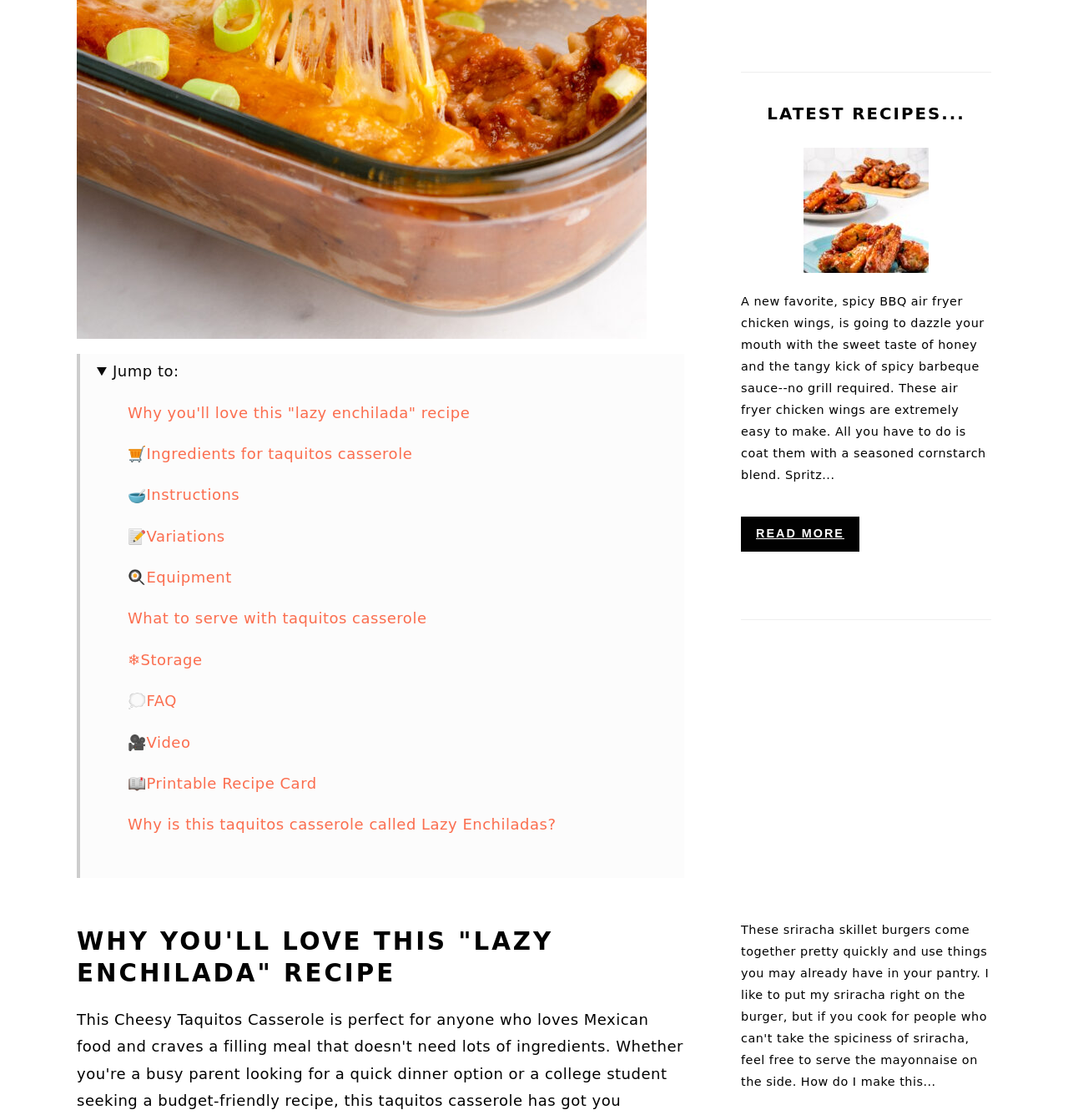Pinpoint the bounding box coordinates of the clickable area necessary to execute the following instruction: "Read 'Spicy BBQ Air Fryer Chicken Wings'". The coordinates should be given as four float numbers between 0 and 1, namely [left, top, right, bottom].

[0.694, 0.132, 0.928, 0.554]